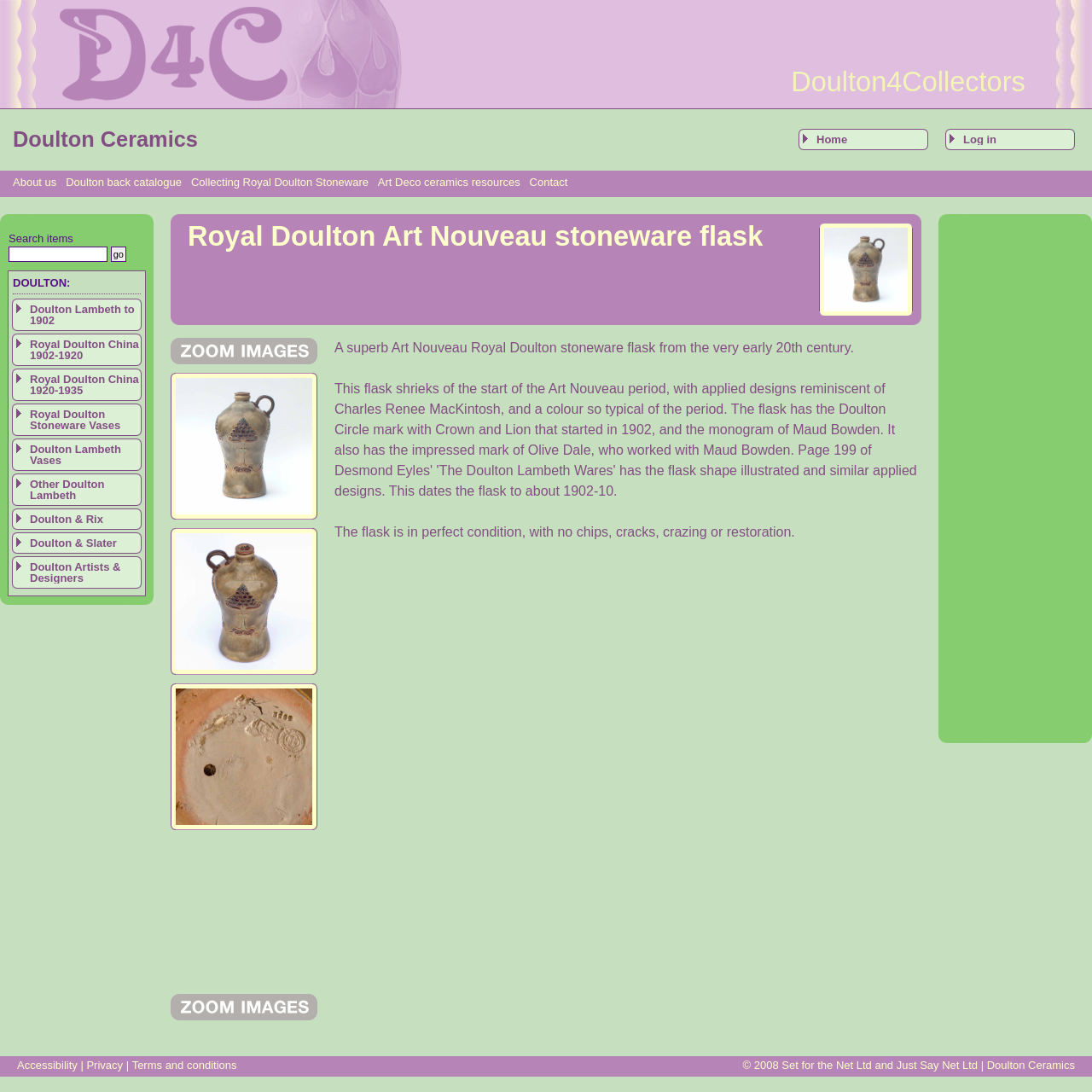What is the purpose of the search bar?
From the image, provide a succinct answer in one word or a short phrase.

Search items